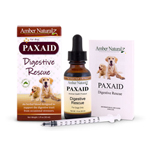What type of pet is illustrated on the packaging?
Give a single word or phrase answer based on the content of the image.

Dog